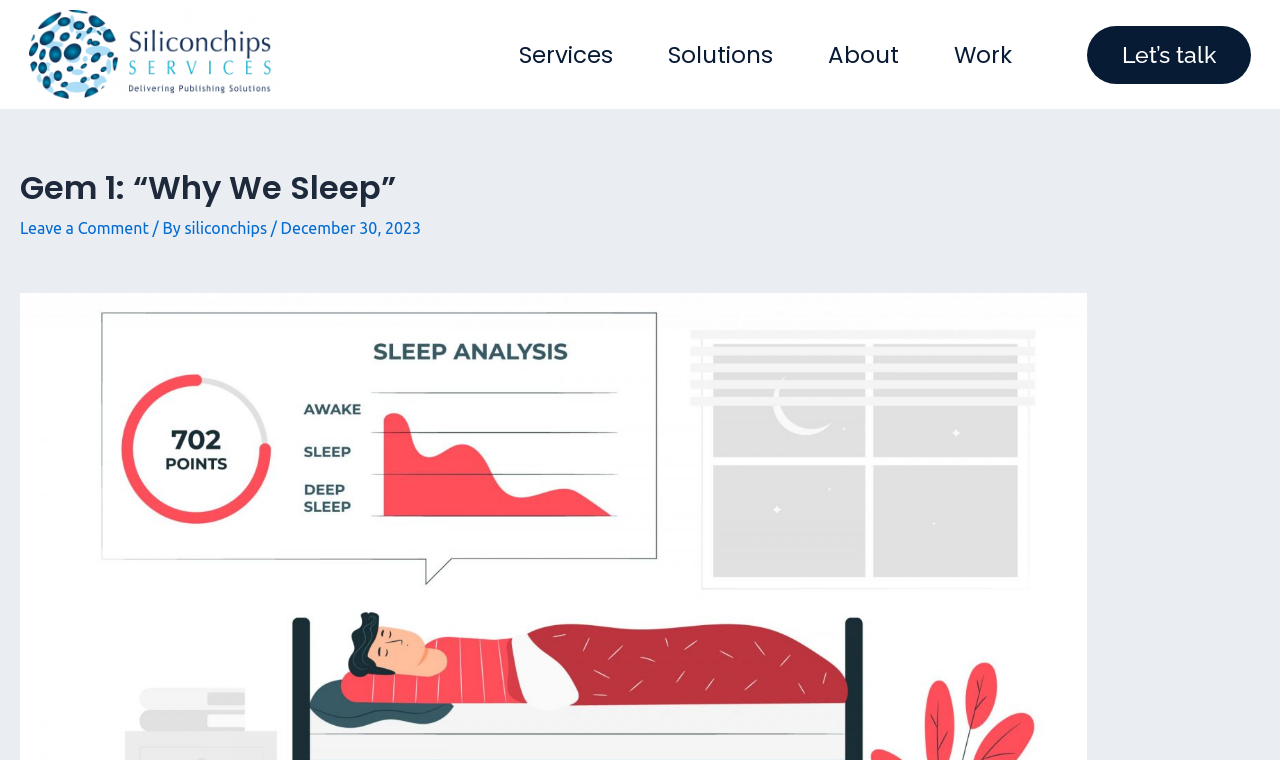Refer to the element description Let’s talk and identify the corresponding bounding box in the screenshot. Format the coordinates as (top-left x, top-left y, bottom-right x, bottom-right y) with values in the range of 0 to 1.

[0.849, 0.034, 0.977, 0.11]